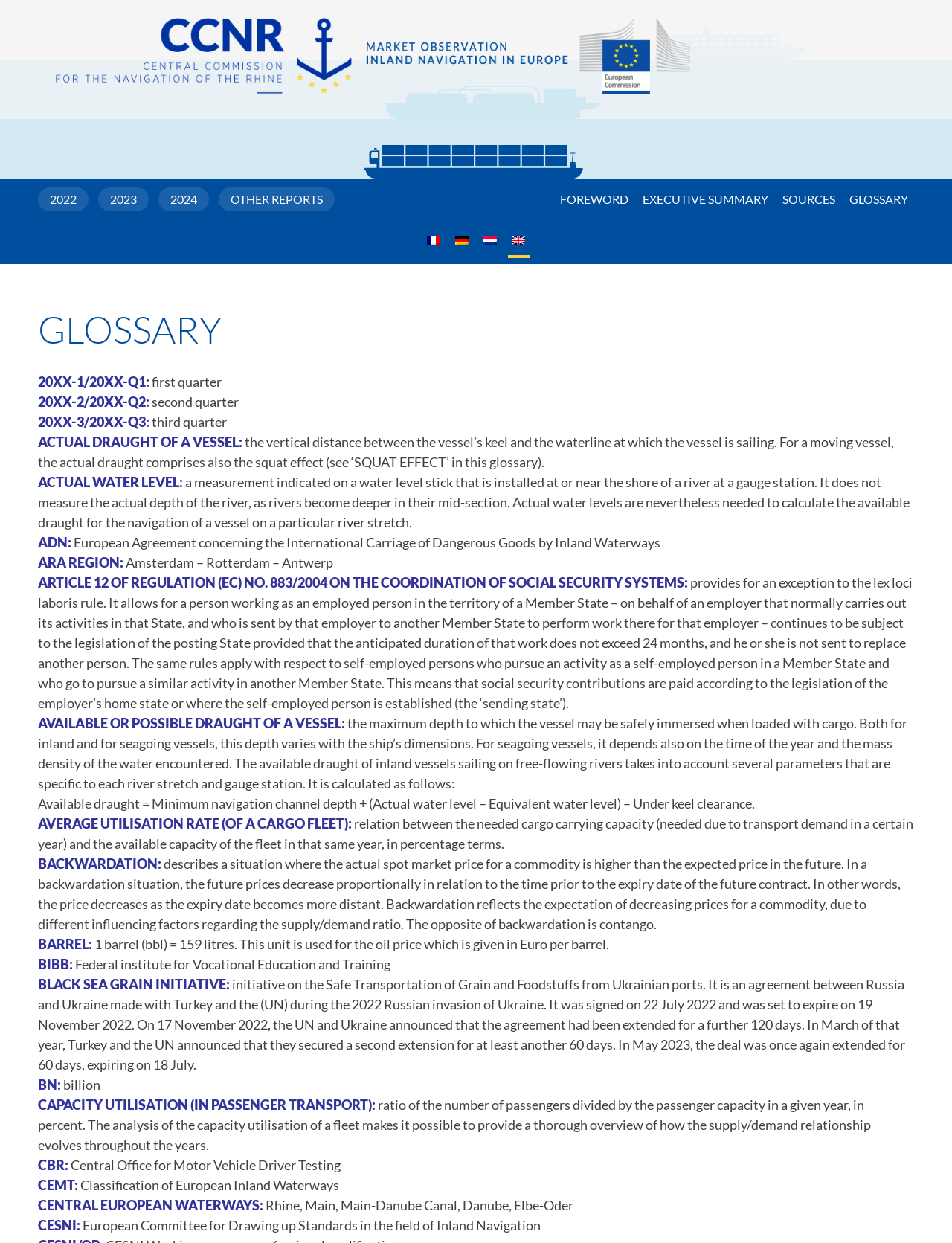Please identify the coordinates of the bounding box that should be clicked to fulfill this instruction: "check next concert".

None